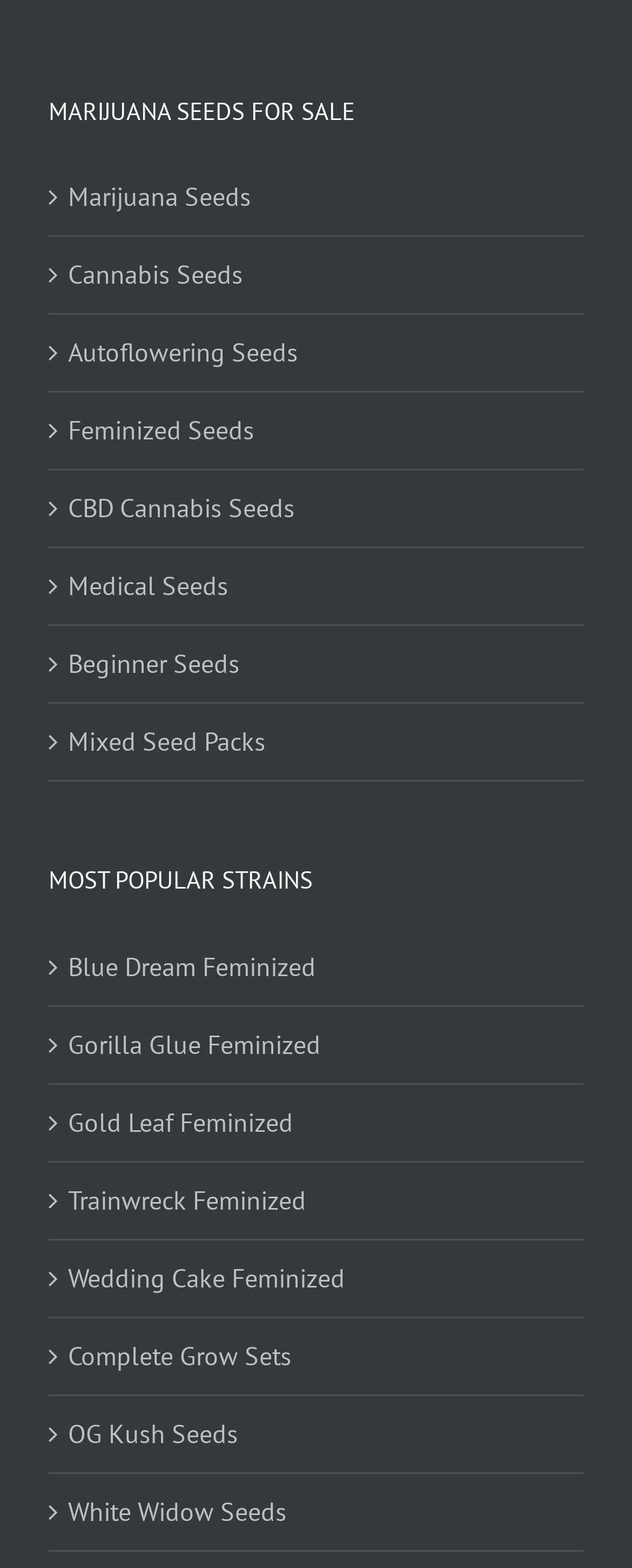Please provide a comprehensive answer to the question below using the information from the image: Is there a link for CBD seeds?

I searched for links with 'CBD' in the text and found a link with the text ' CBD Cannabis Seeds'.